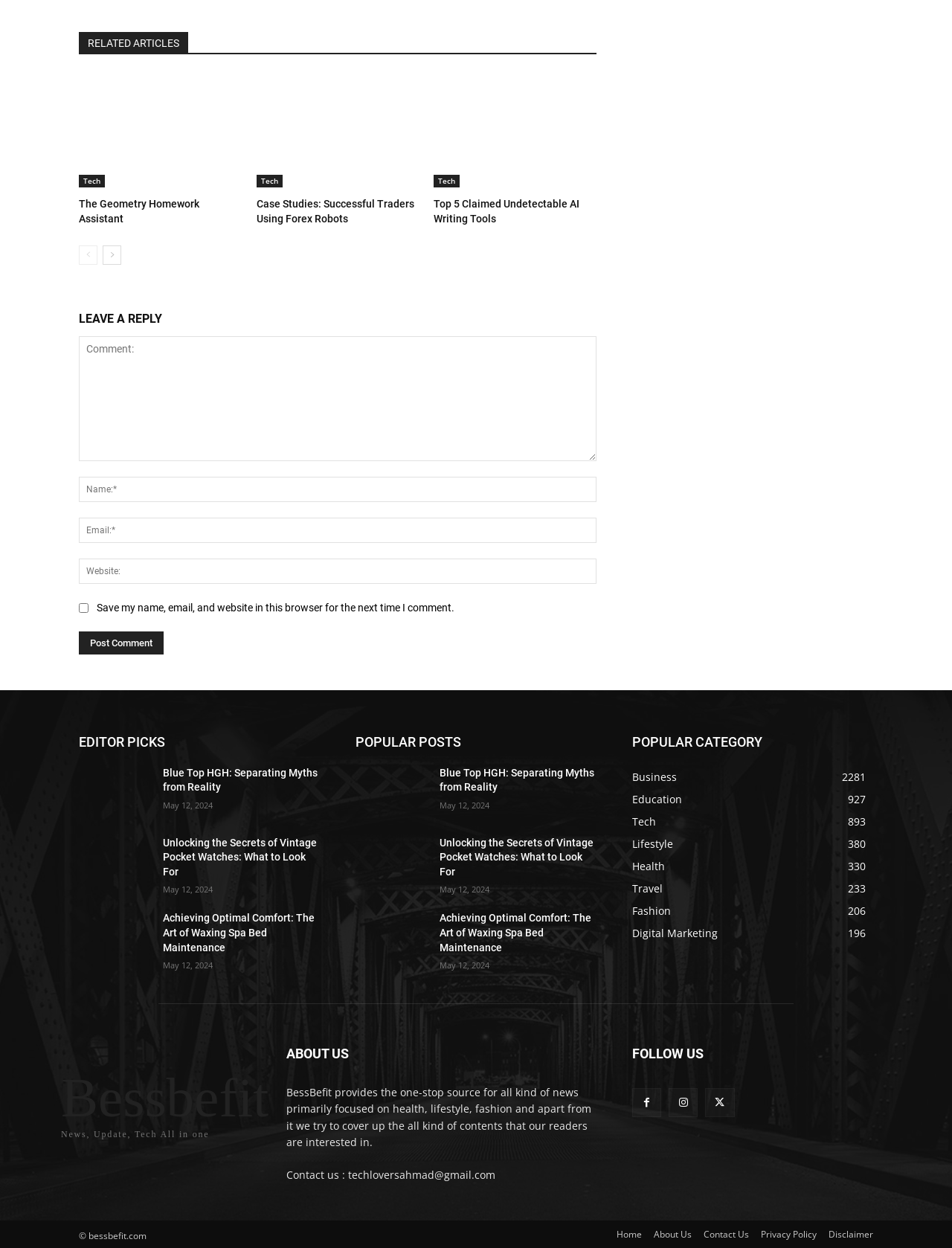Reply to the question with a brief word or phrase: What is the date of the articles listed under 'EDITOR PICKS'?

May 12, 2024